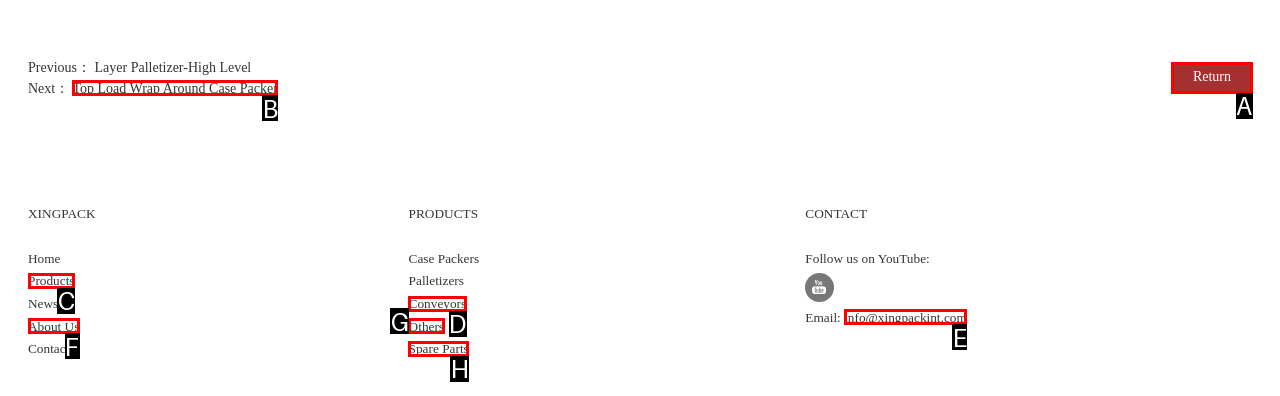Match the element description to one of the options: About Us
Respond with the corresponding option's letter.

F